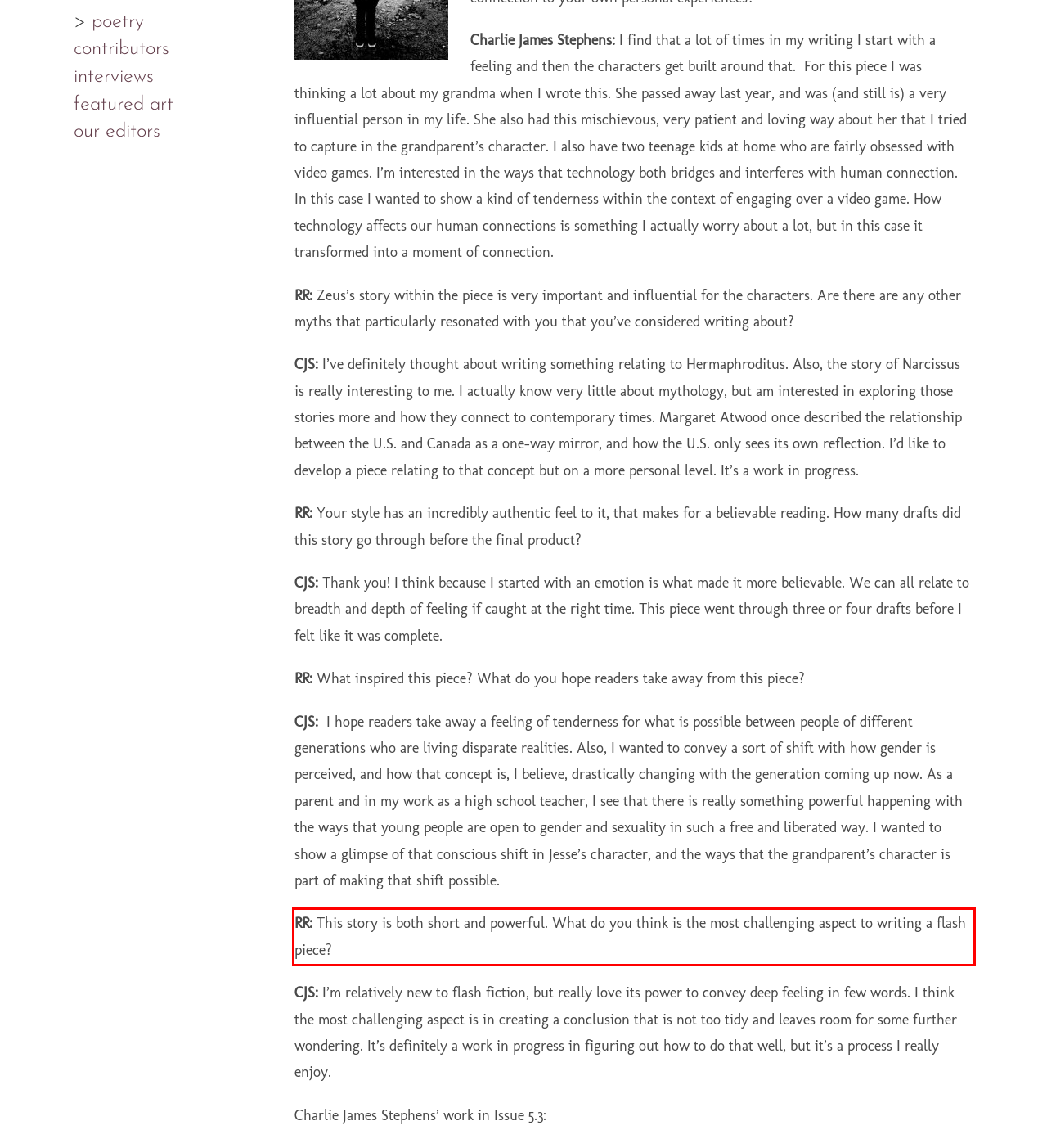Analyze the screenshot of the webpage that features a red bounding box and recognize the text content enclosed within this red bounding box.

RR: This story is both short and powerful. What do you think is the most challenging aspect to writing a flash piece?